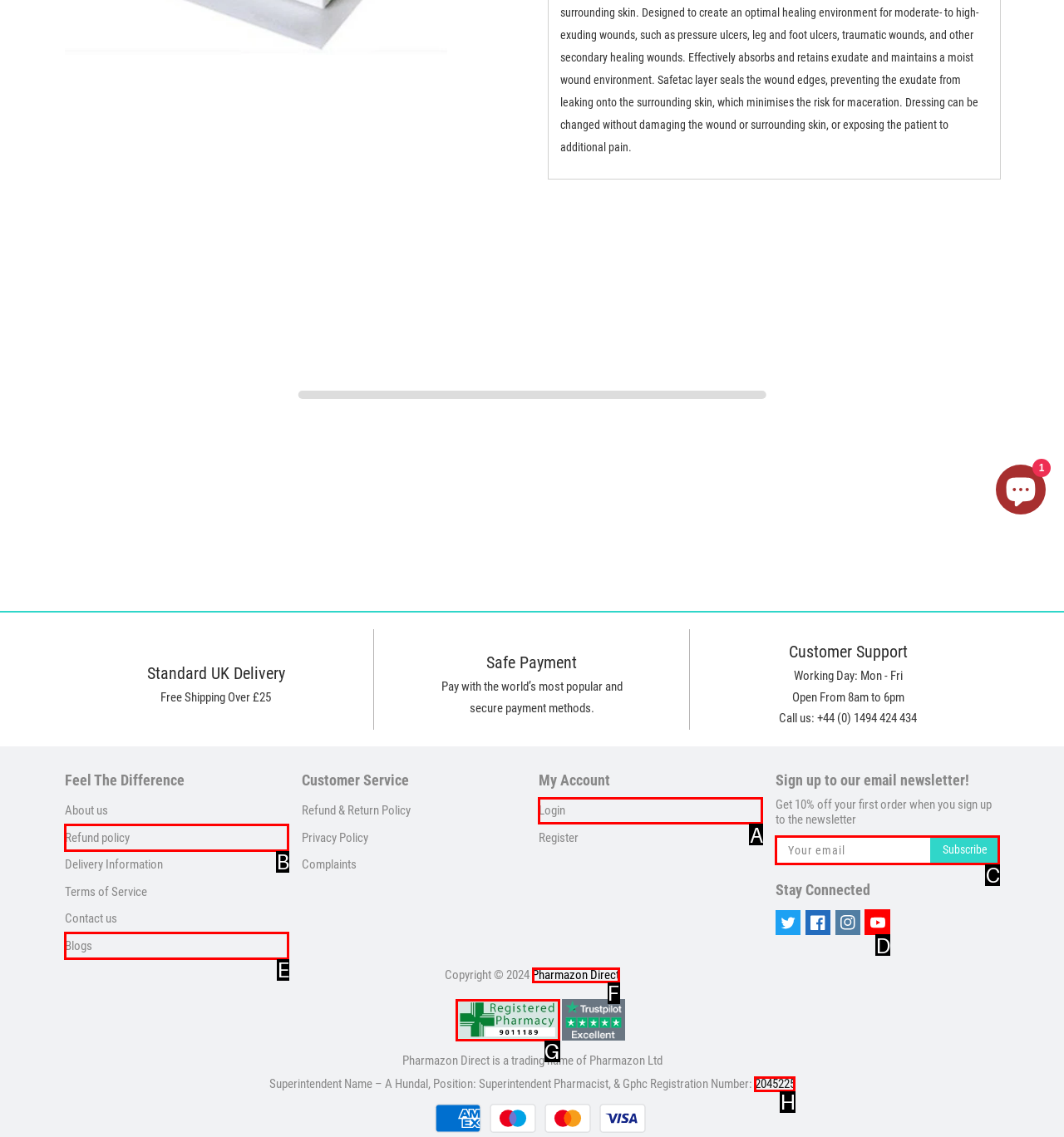Select the letter of the option that corresponds to: YouTube
Provide the letter from the given options.

D